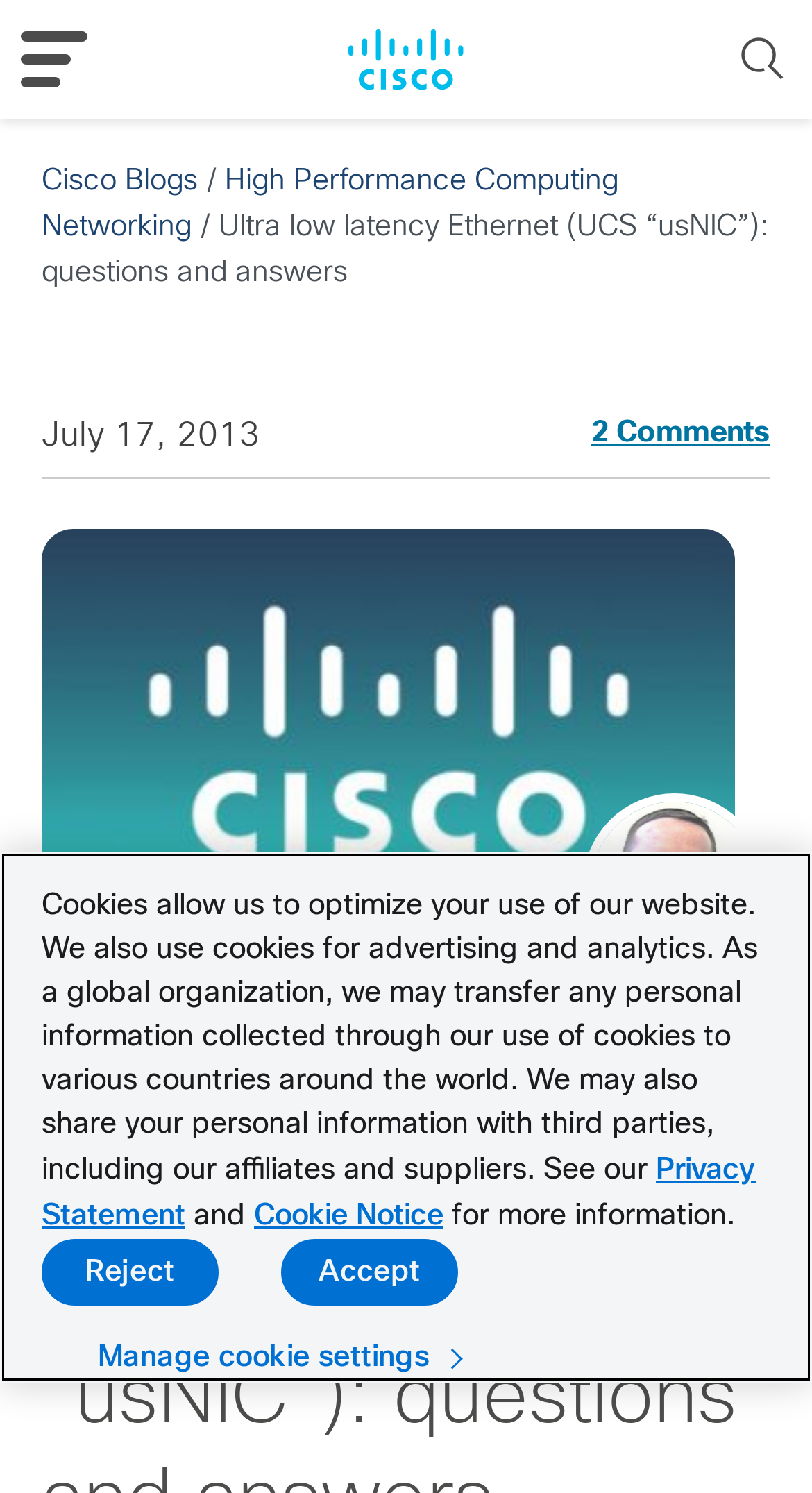How many comments does the blog post have?
Based on the screenshot, provide a one-word or short-phrase response.

2 Comments